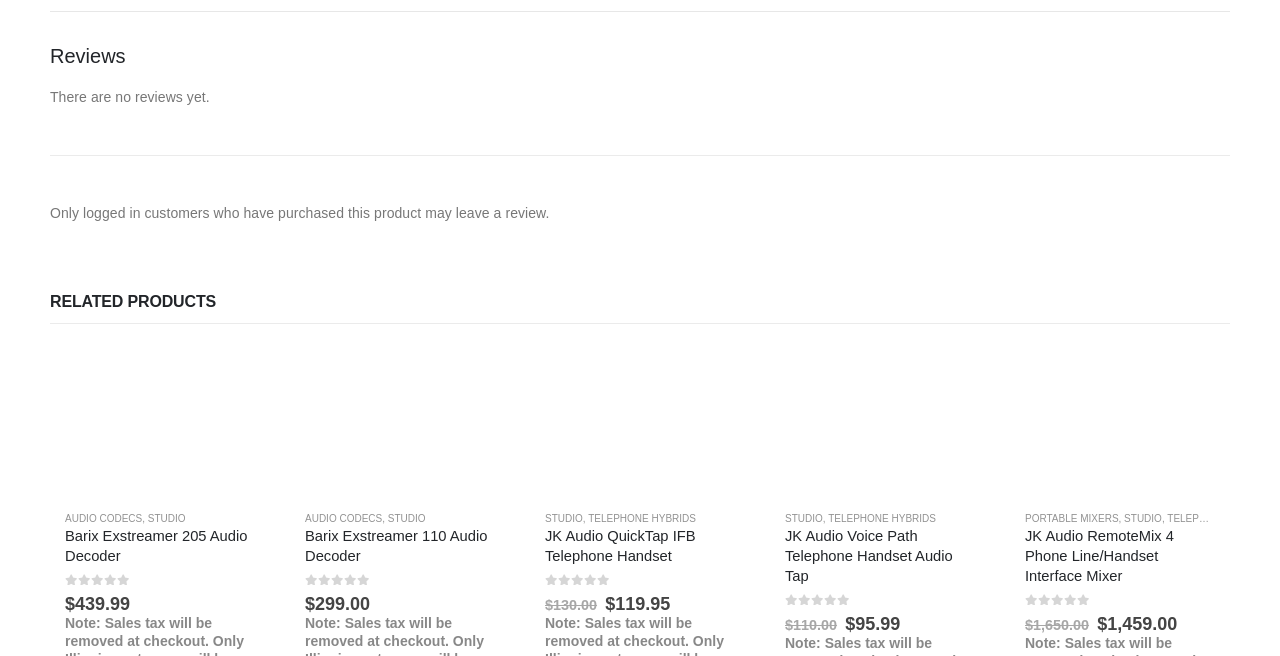Please provide a brief answer to the following inquiry using a single word or phrase:
How many products are listed on this page?

4